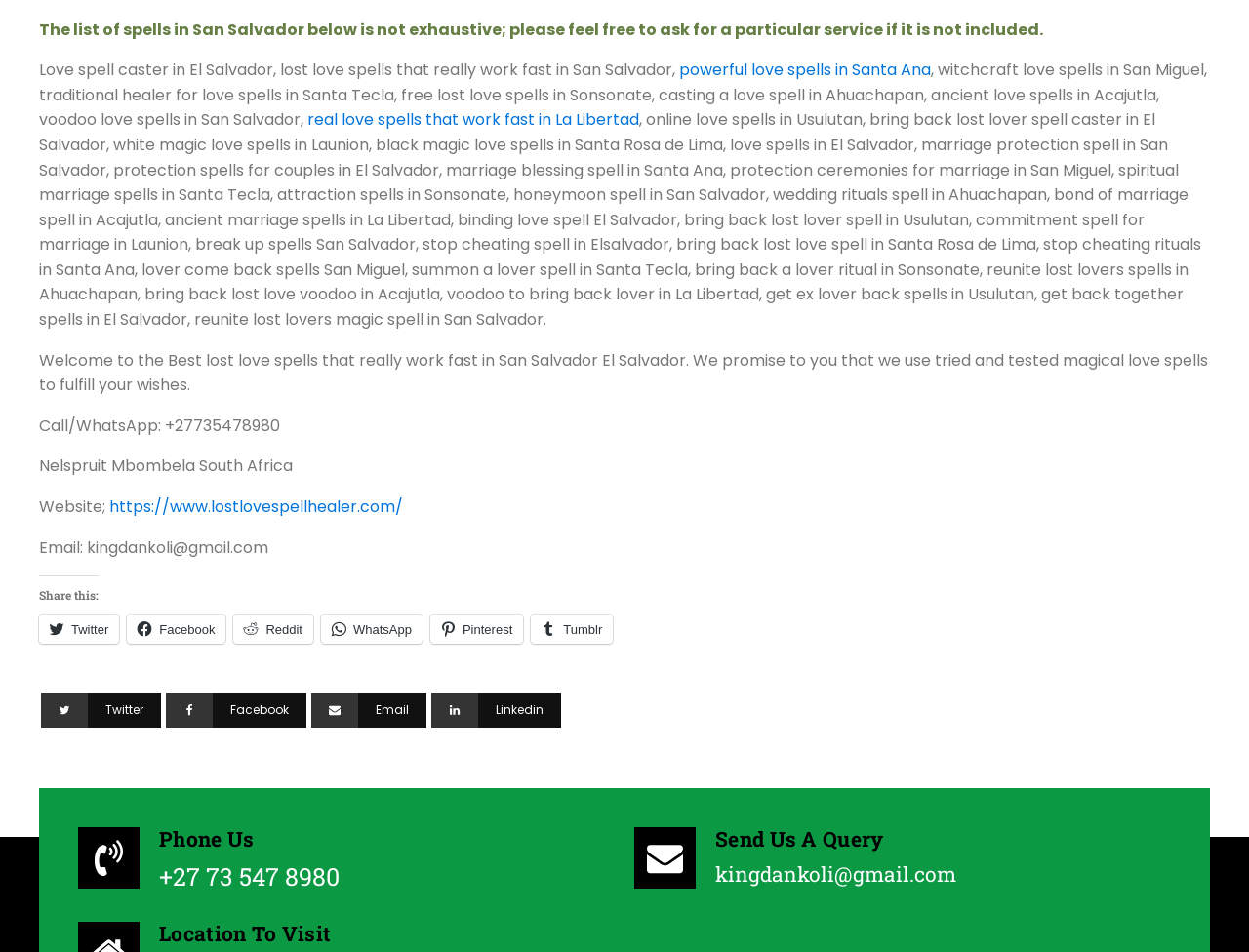What is the main service offered by the website?
Can you give a detailed and elaborate answer to the question?

The website appears to be a platform for a love spell caster, offering various services related to love spells, lost love spells, and marriage protection spells. The text on the website mentions 'The list of spells in San Salvador below is not exhaustive; please feel free to ask for a particular service if it is not included.' This suggests that the website provides a range of love spell casting services.